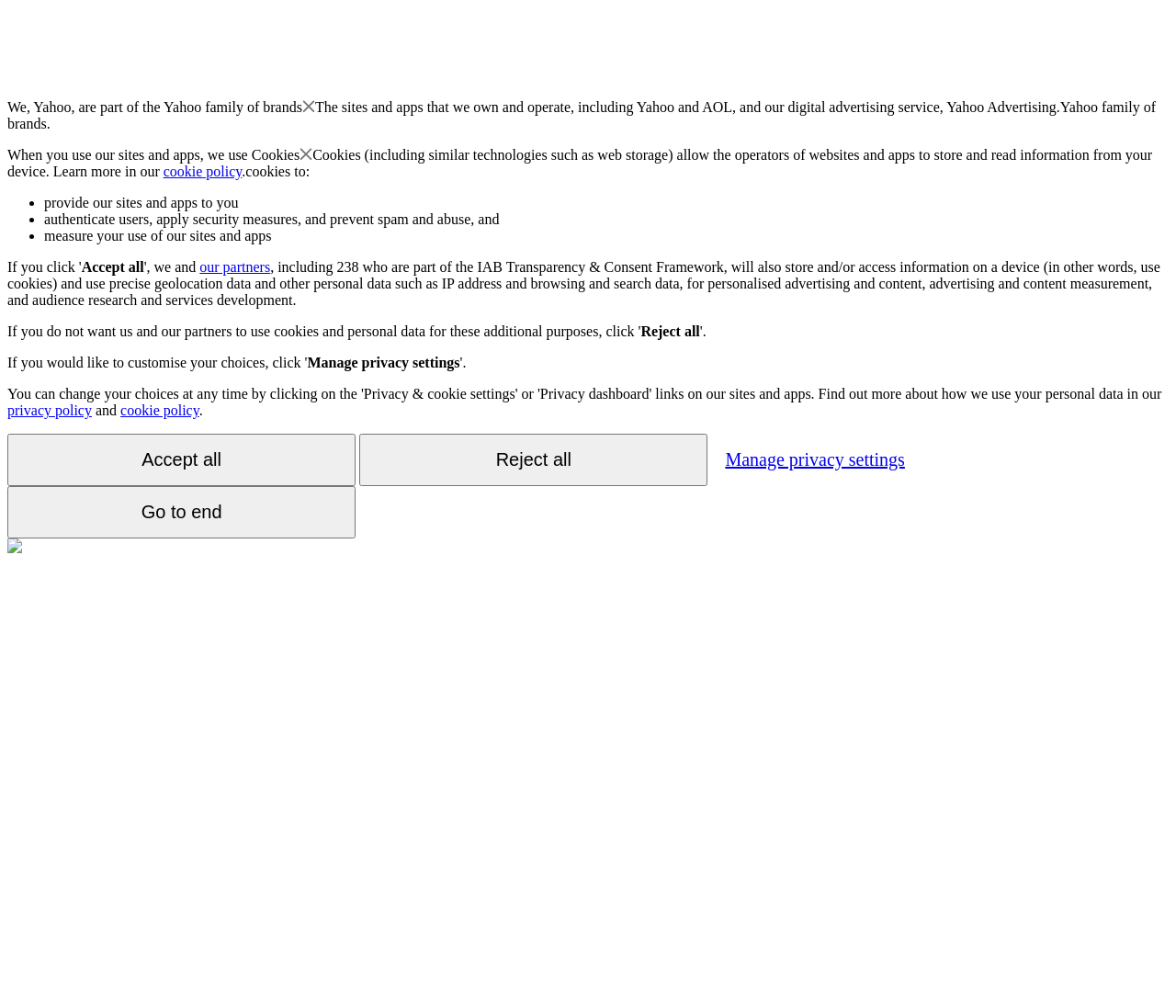Please examine the image and answer the question with a detailed explanation:
What is the purpose of the 'Accept all' button?

The 'Accept all' button is likely used to accept all cookies and allow the website to store and read information from the user's device, as well as allow partners to use cookies for personalized advertising and content.